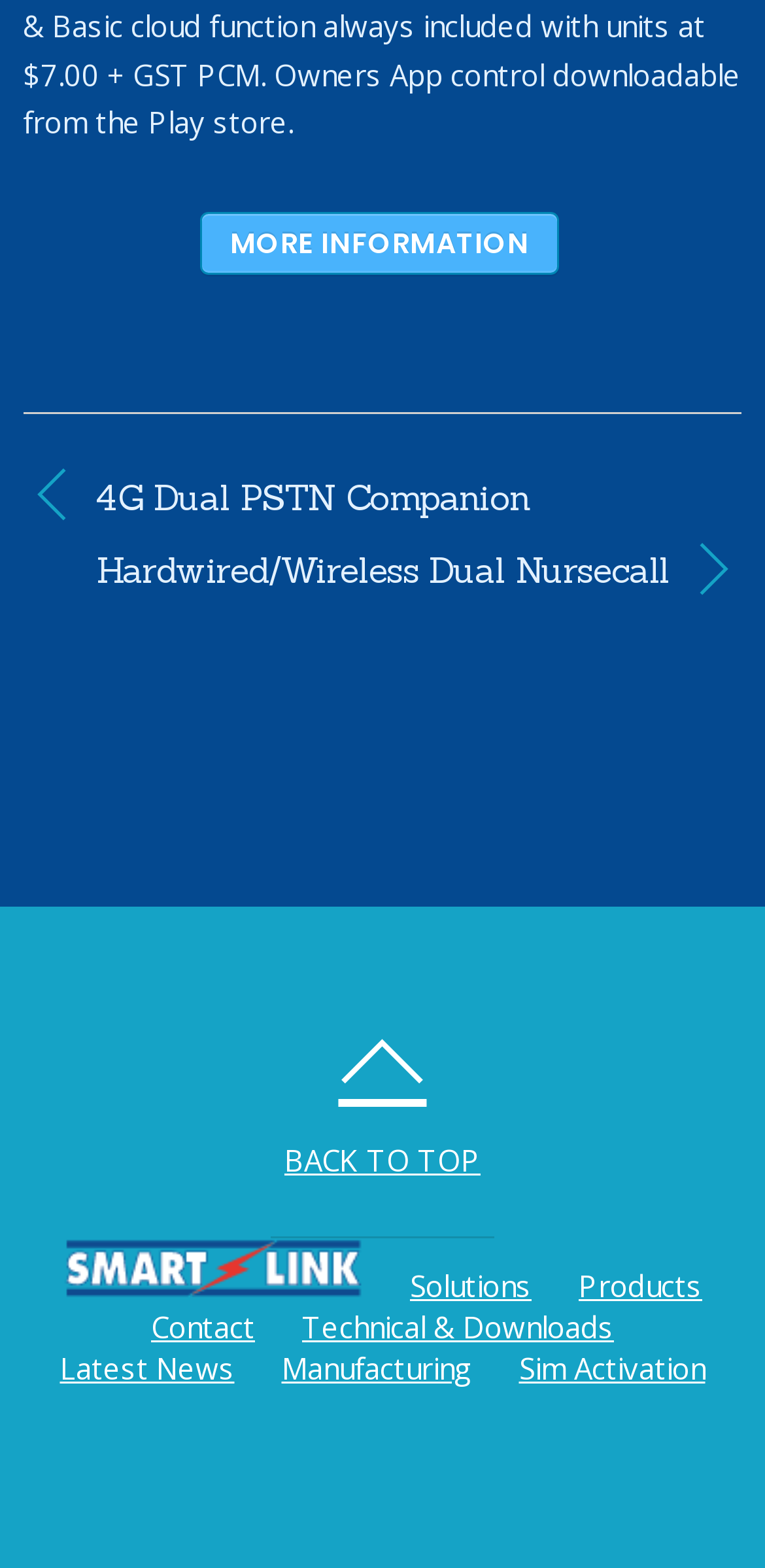Locate the bounding box of the UI element based on this description: "Manufacturing". Provide four float numbers between 0 and 1 as [left, top, right, bottom].

[0.368, 0.86, 0.617, 0.885]